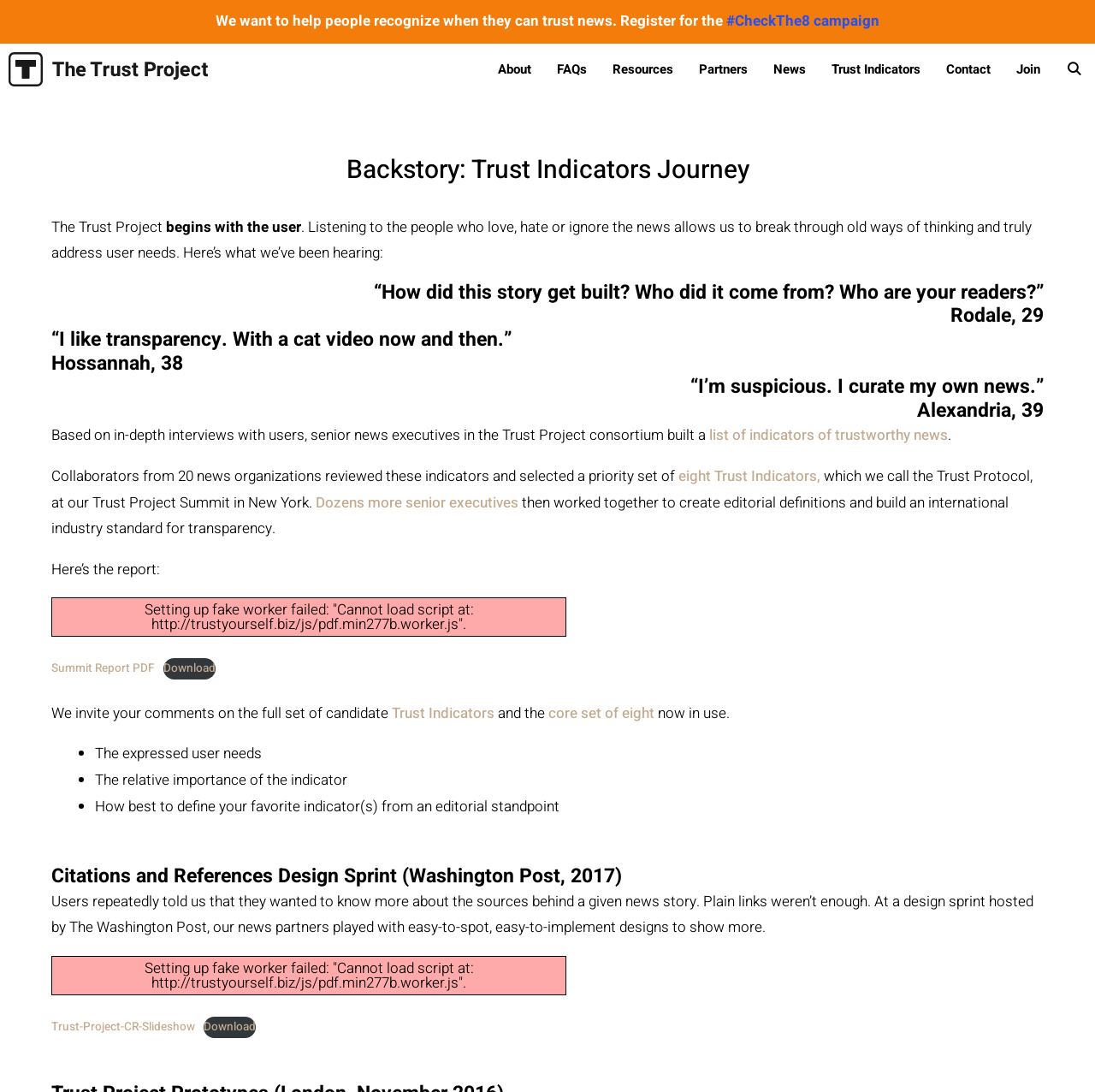Predict the bounding box of the UI element based on this description: "Download".

[0.186, 0.931, 0.234, 0.95]